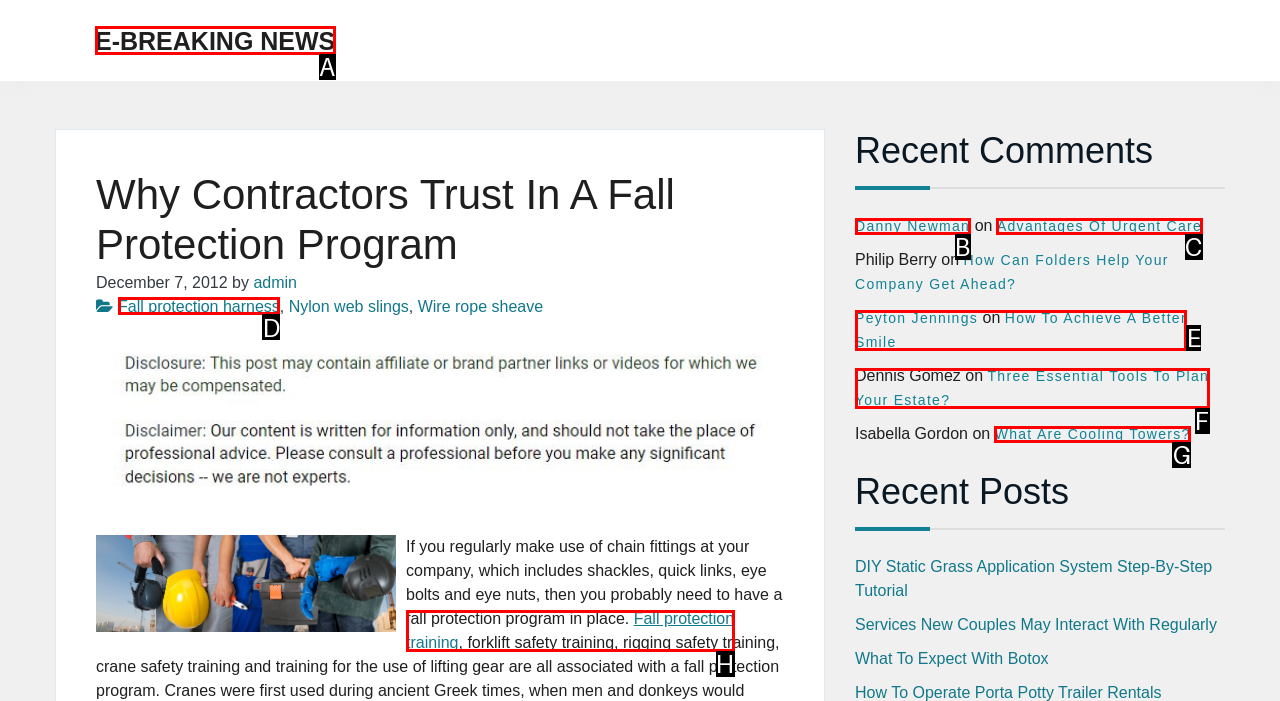Match the element description to one of the options: Danny Newman
Respond with the corresponding option's letter.

B